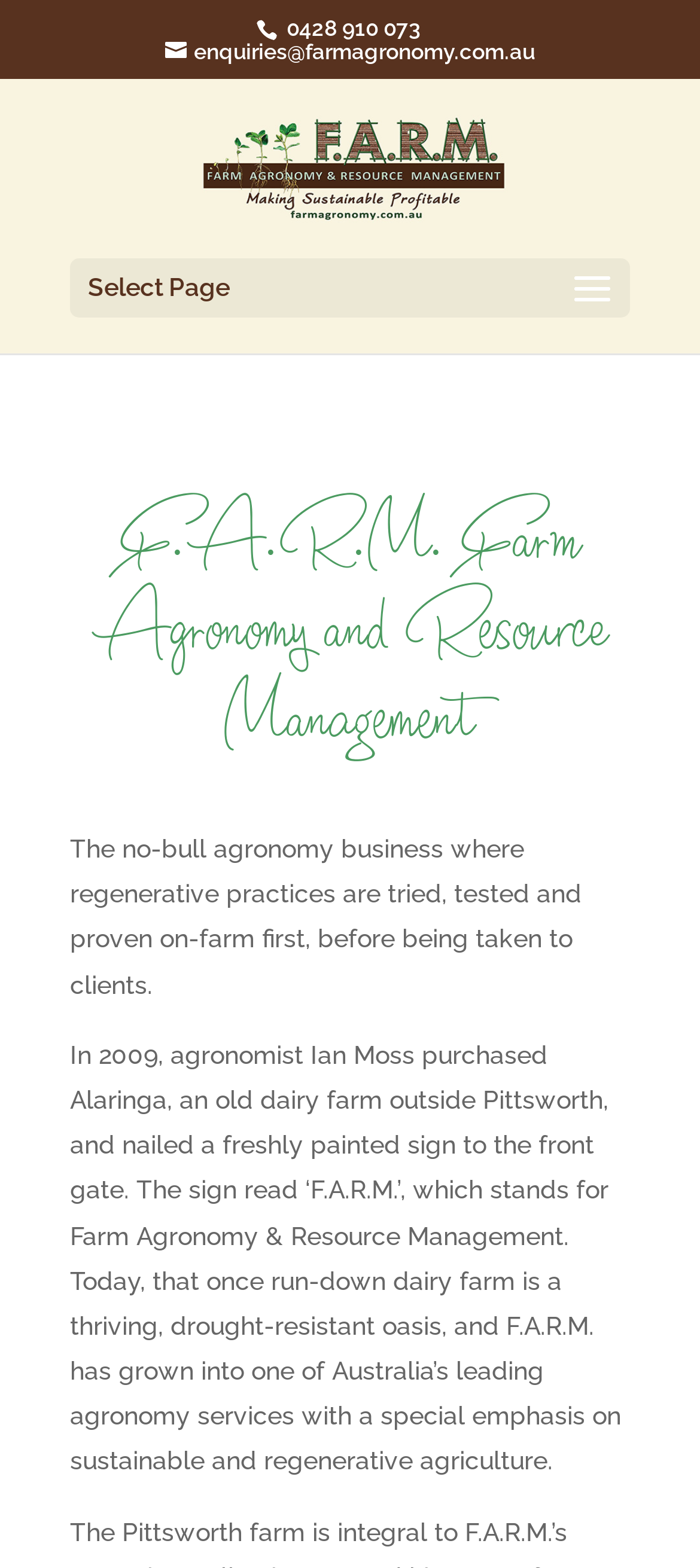Given the description "alt="Farm Agronomy"", provide the bounding box coordinates of the corresponding UI element.

[0.275, 0.097, 0.735, 0.115]